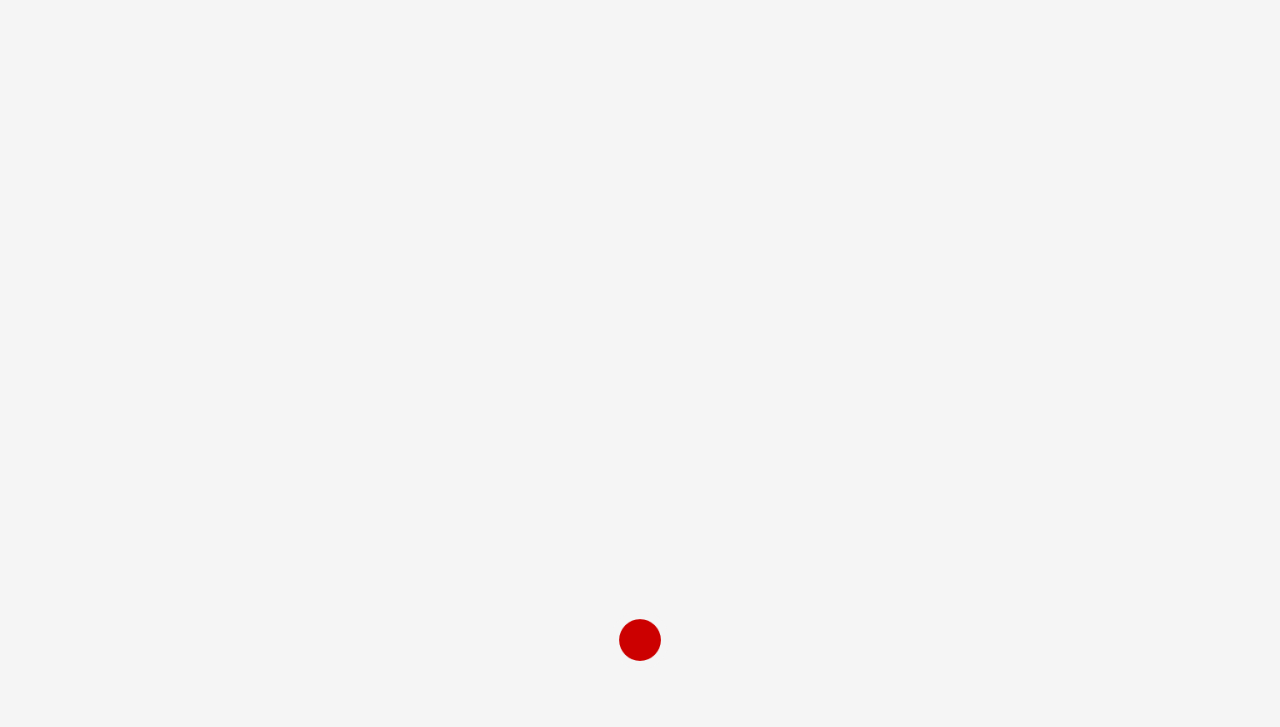Answer the question briefly using a single word or phrase: 
What is the purpose of the 'Light/Dark Button'?

To switch between light and dark modes